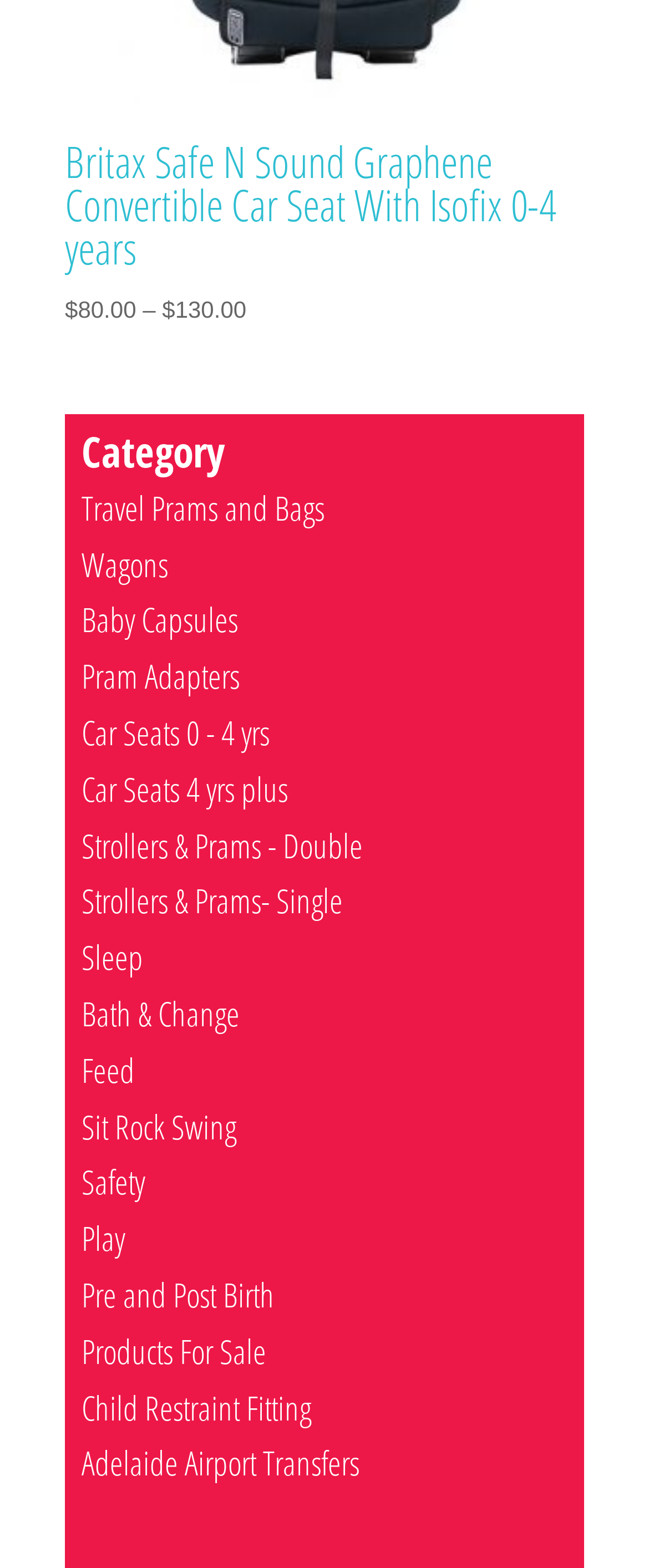Please indicate the bounding box coordinates of the element's region to be clicked to achieve the instruction: "Explore Travel Prams and Bags". Provide the coordinates as four float numbers between 0 and 1, i.e., [left, top, right, bottom].

[0.126, 0.31, 0.5, 0.338]